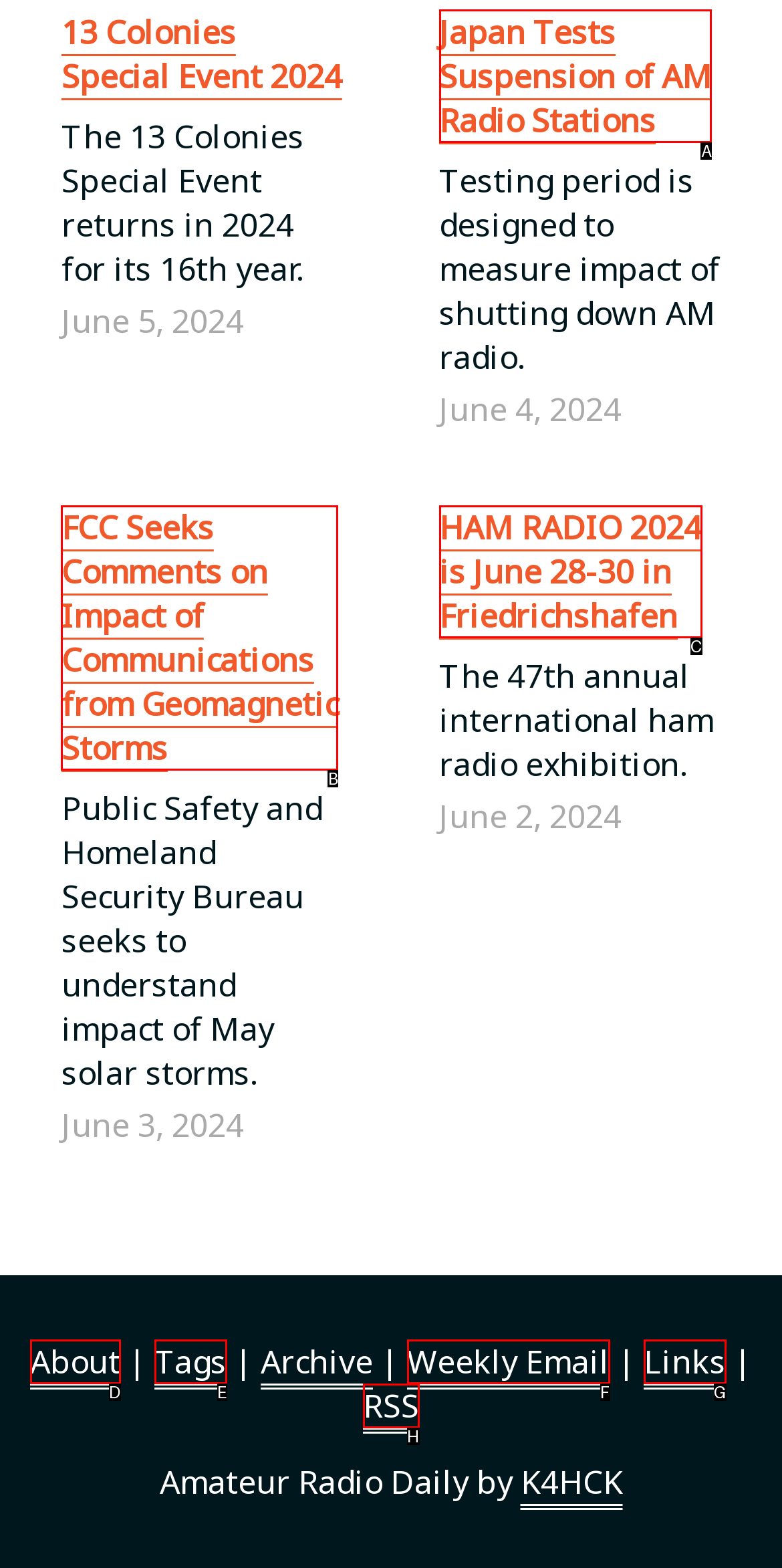Point out the correct UI element to click to carry out this instruction: Read the article about 'Japan Tests Suspension of AM Radio Stations'
Answer with the letter of the chosen option from the provided choices directly.

A